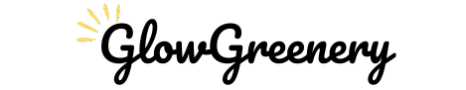Paint a vivid picture with your description of the image.

The image prominently displays the logo of "GlowGreenery," featuring a stylized text that conveys a sense of vibrancy and warmth. The word "Glow" is styled in a playful, modern font, accompanied by a graphic representation of a sun or light rays, symbolizing liveliness and growth, while "Greenery" retains a classic, flowing script that adds an organic, nature-inspired touch. This logo encapsulates the essence of plant care and indoor gardening, resonating with enthusiasts eager to nurture their plants and create a thriving green space. Its design reflects a commitment to promoting healthy, vibrant plant life, in line with the overarching theme of the webpage focused on cactus care and solutions.